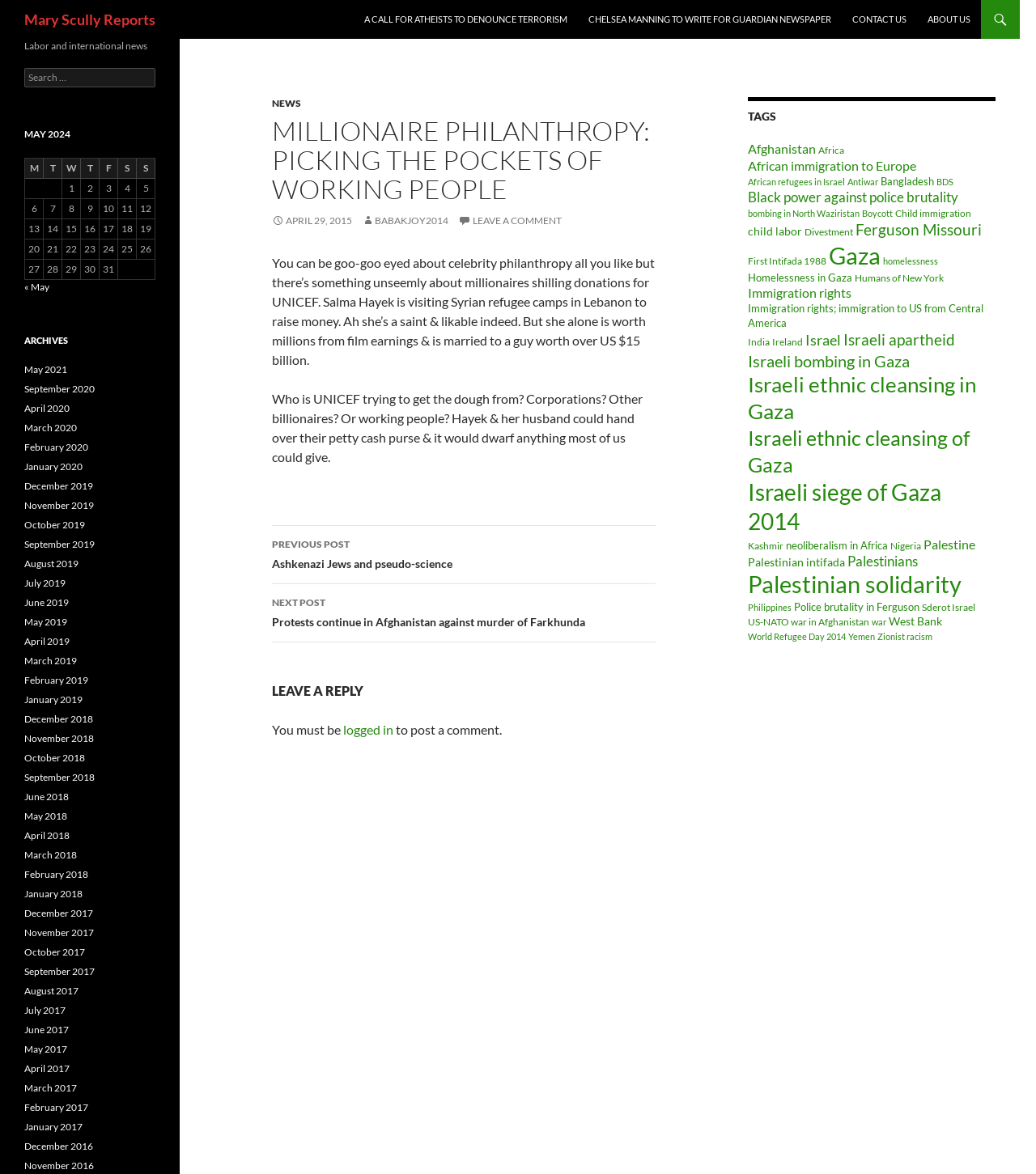What is the date of the article?
Using the image, elaborate on the answer with as much detail as possible.

I looked for the date of the article, which is located below the title. The date is 'APRIL 29, 2015'.